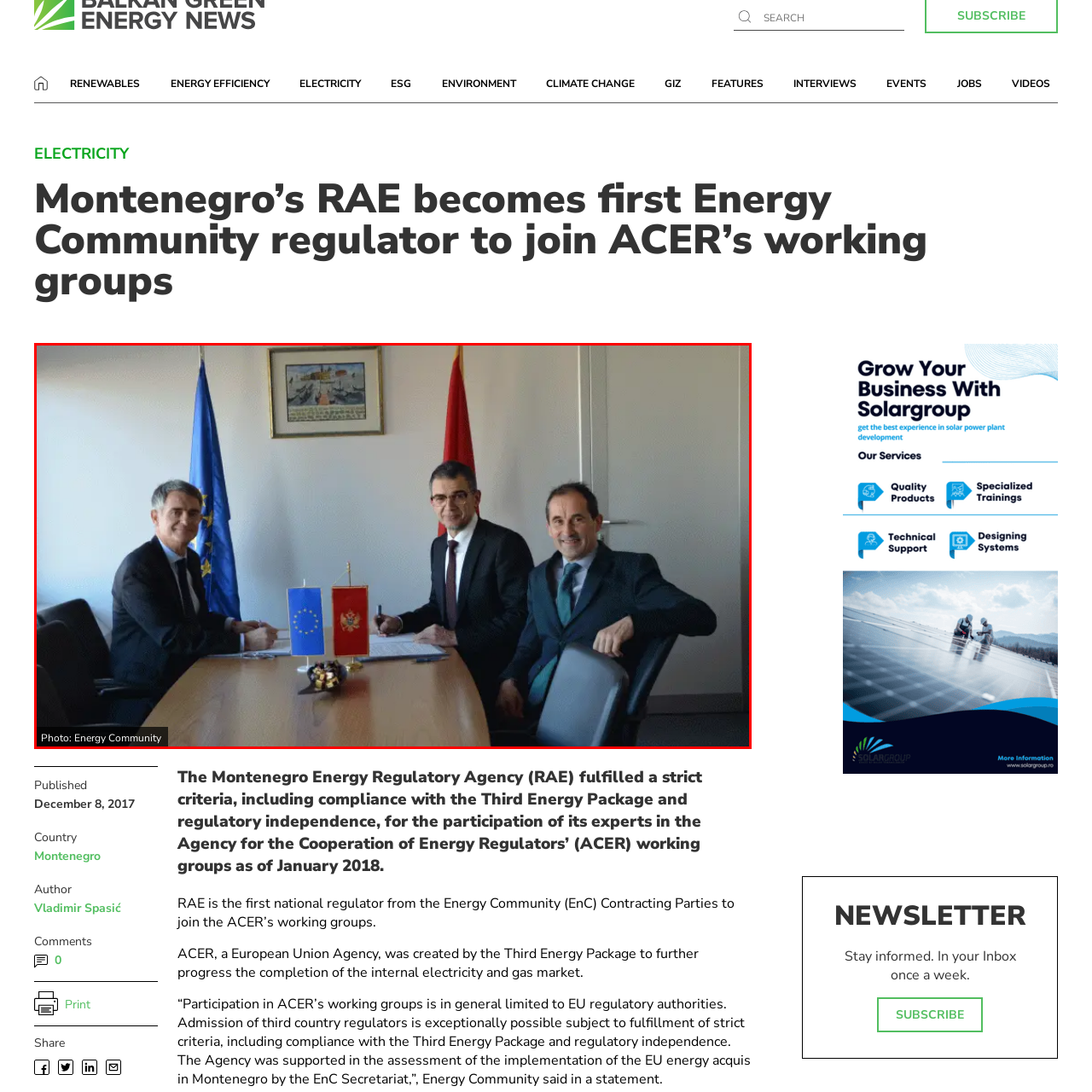Explain in detail what is happening within the highlighted red bounding box in the image.

The image captures a significant meeting between three men seated at a conference table, symbolizing collaboration and partnership. In the background, two flags are prominently displayed—one representing the European Union and the other the nation of Montenegro—highlighting the context of international cooperation. The room is well-lit and features a framed picture on the wall, adding to a professional atmosphere. The table is accessorized with a decorative centerpiece, indicating a formal setting. Each individual is dressed in professional attire, reflecting the importance of the meeting. This image was taken in the context of the Montenegro Energy Regulatory Agency's (RAE) involvement in the Agency for the Cooperation of Energy Regulators (ACER) working groups, marking a historic moment for energy regulation in the region. 

*Photo: Energy Community*